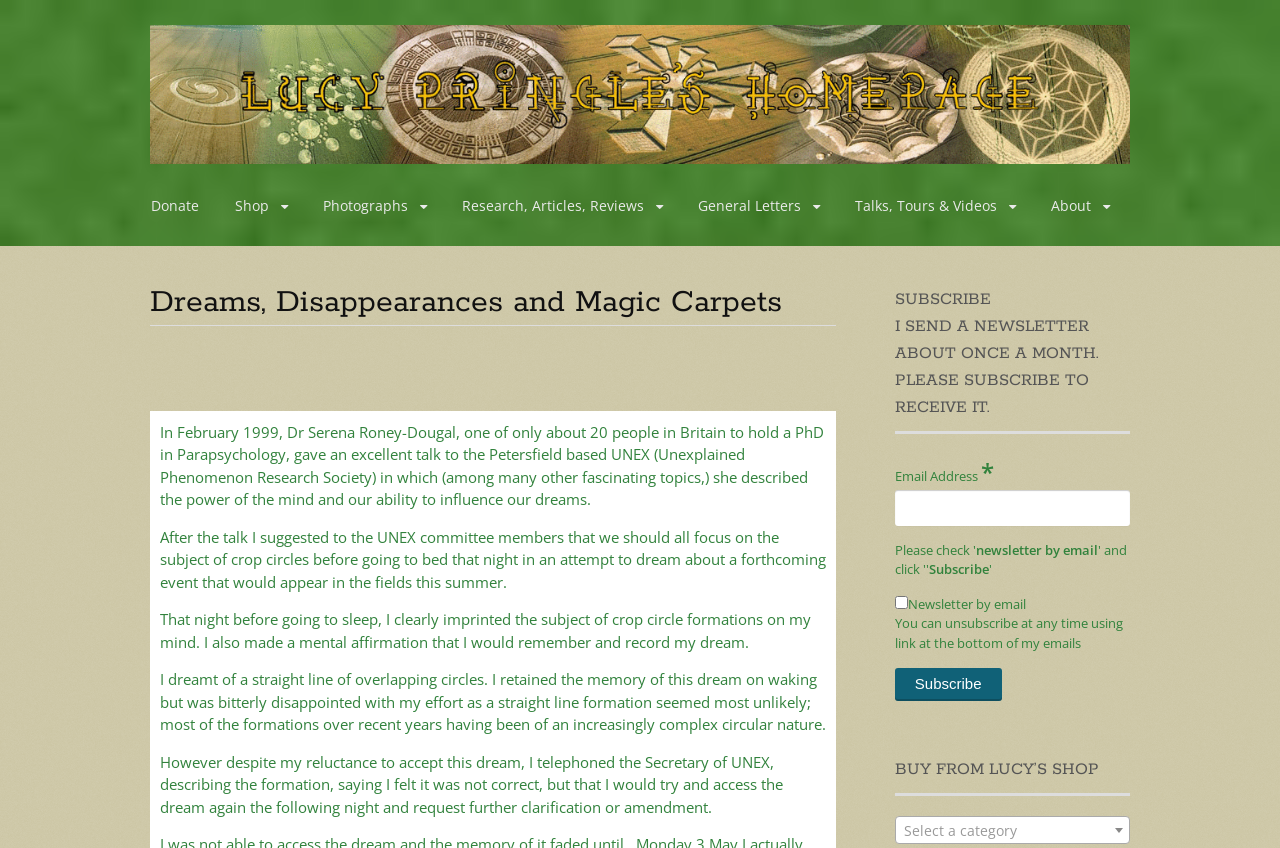Please determine the bounding box coordinates for the UI element described as: "Select a category".

[0.7, 0.964, 0.882, 0.997]